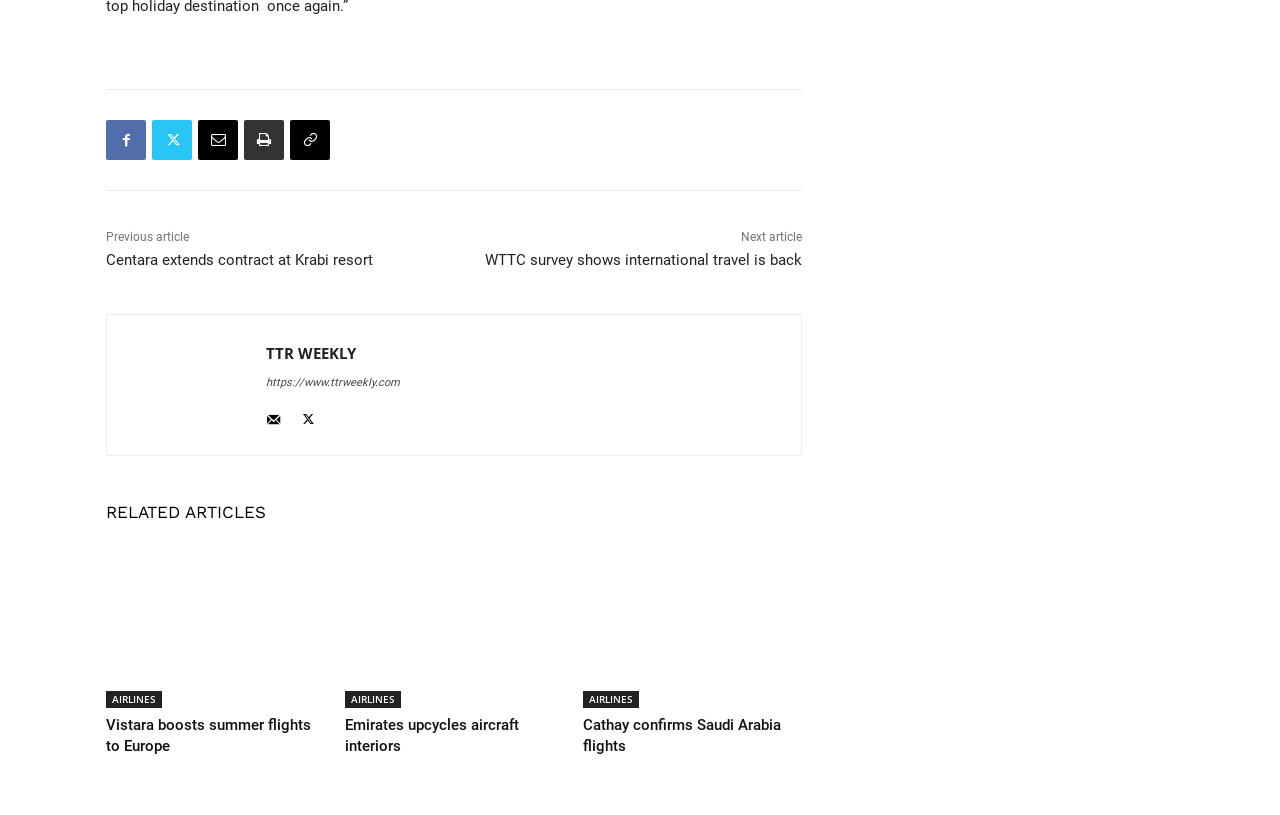Identify the bounding box coordinates for the UI element that matches this description: "Email".

[0.155, 0.147, 0.186, 0.196]